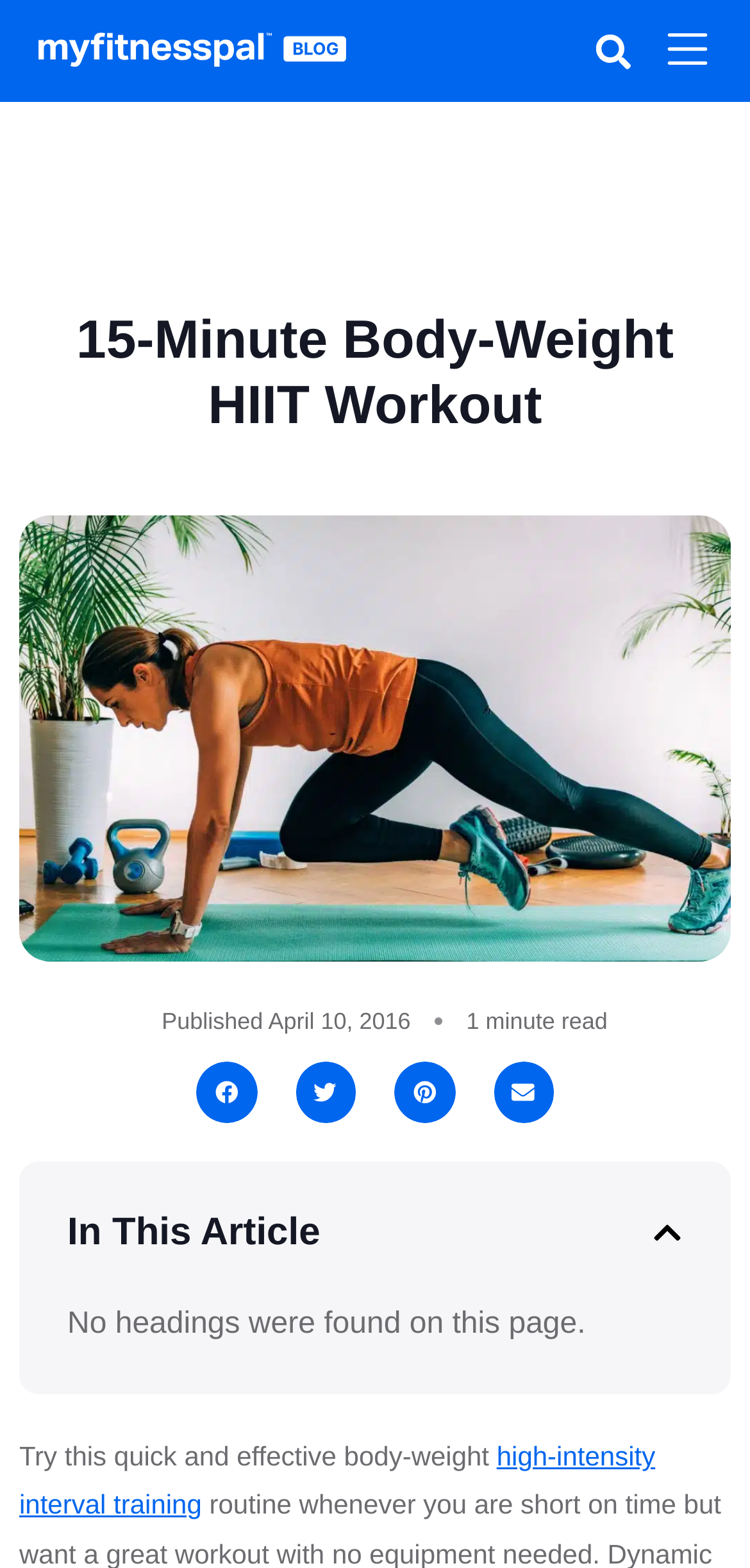Provide your answer to the question using just one word or phrase: How many social media sharing options are available?

4